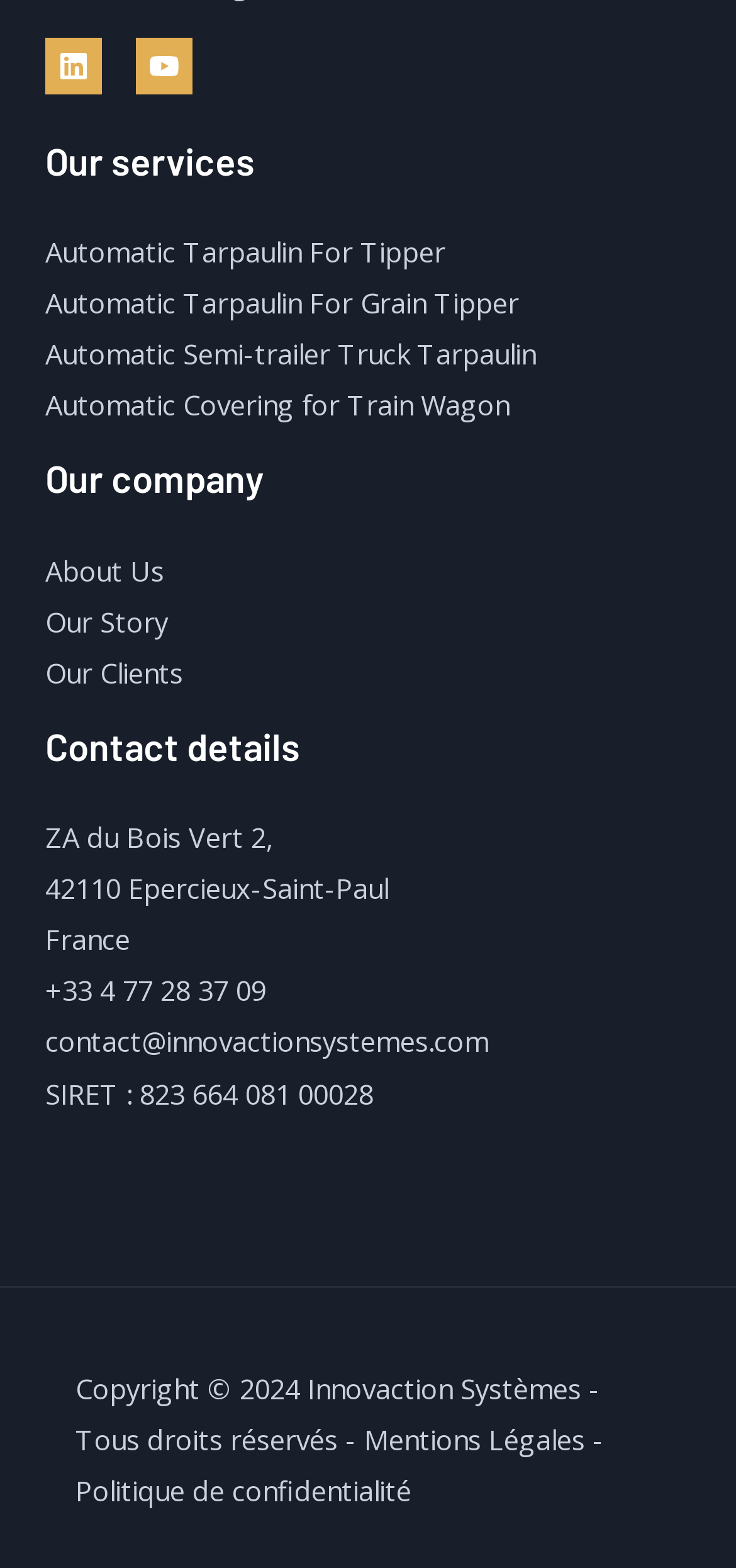Provide the bounding box coordinates, formatted as (top-left x, top-left y, bottom-right x, bottom-right y), with all values being floating point numbers between 0 and 1. Identify the bounding box of the UI element that matches the description: Mentions Légales

[0.495, 0.906, 0.795, 0.93]